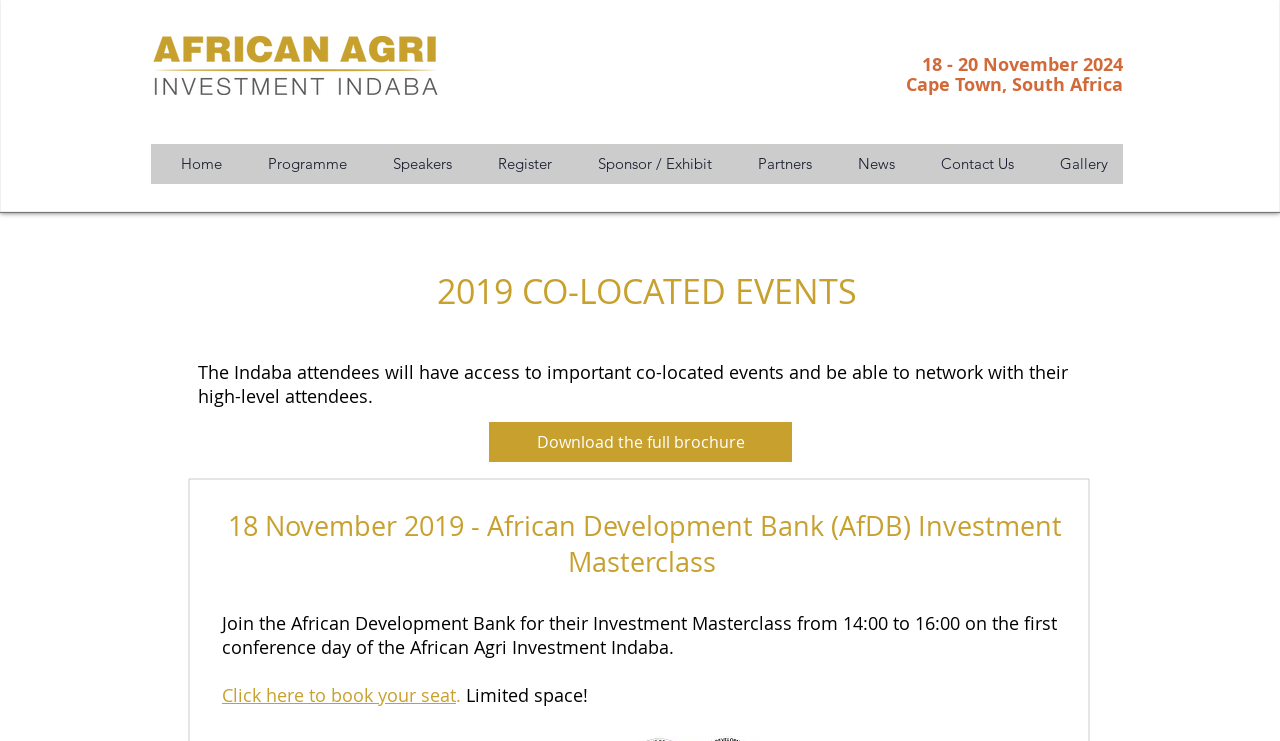Answer succinctly with a single word or phrase:
What is the time of the investment masterclass?

14:00 to 16:00